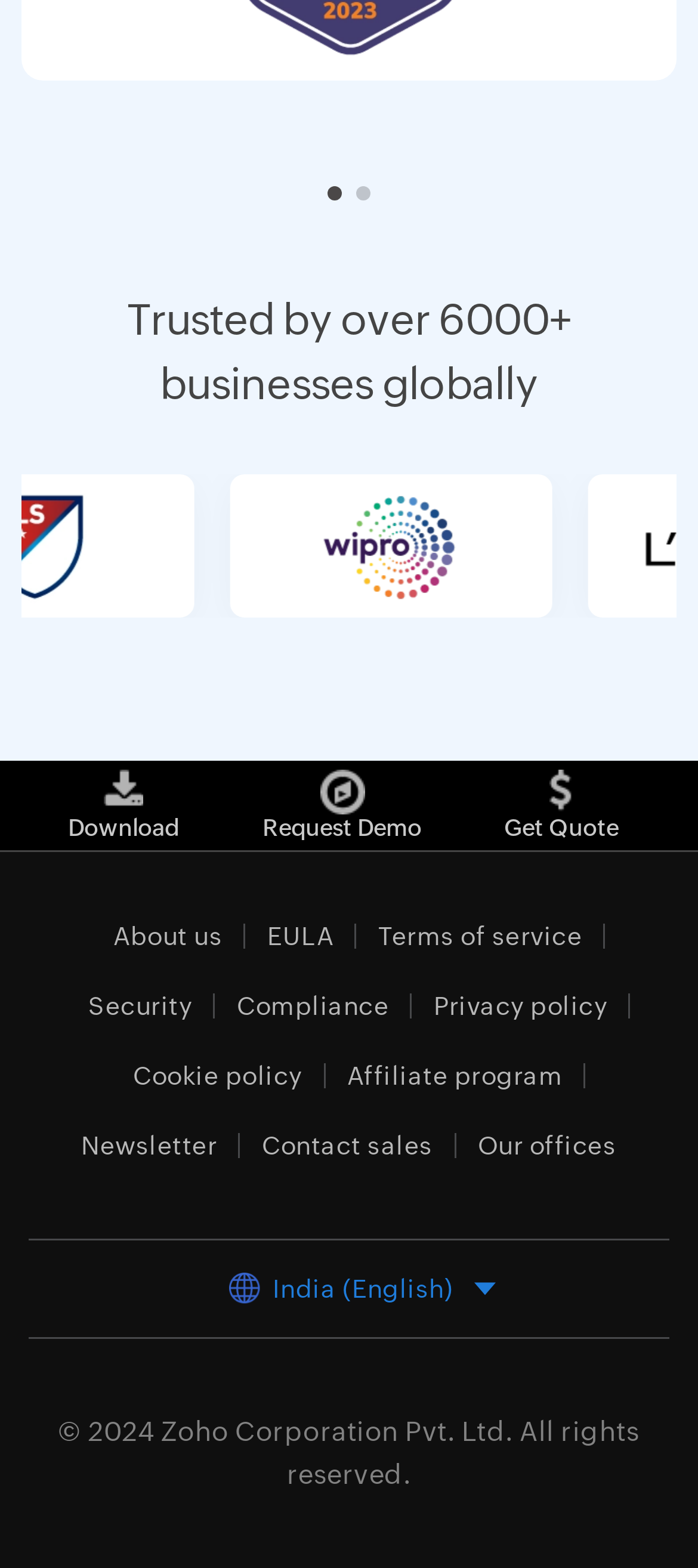Predict the bounding box of the UI element based on this description: "About us".

[0.132, 0.589, 0.353, 0.605]